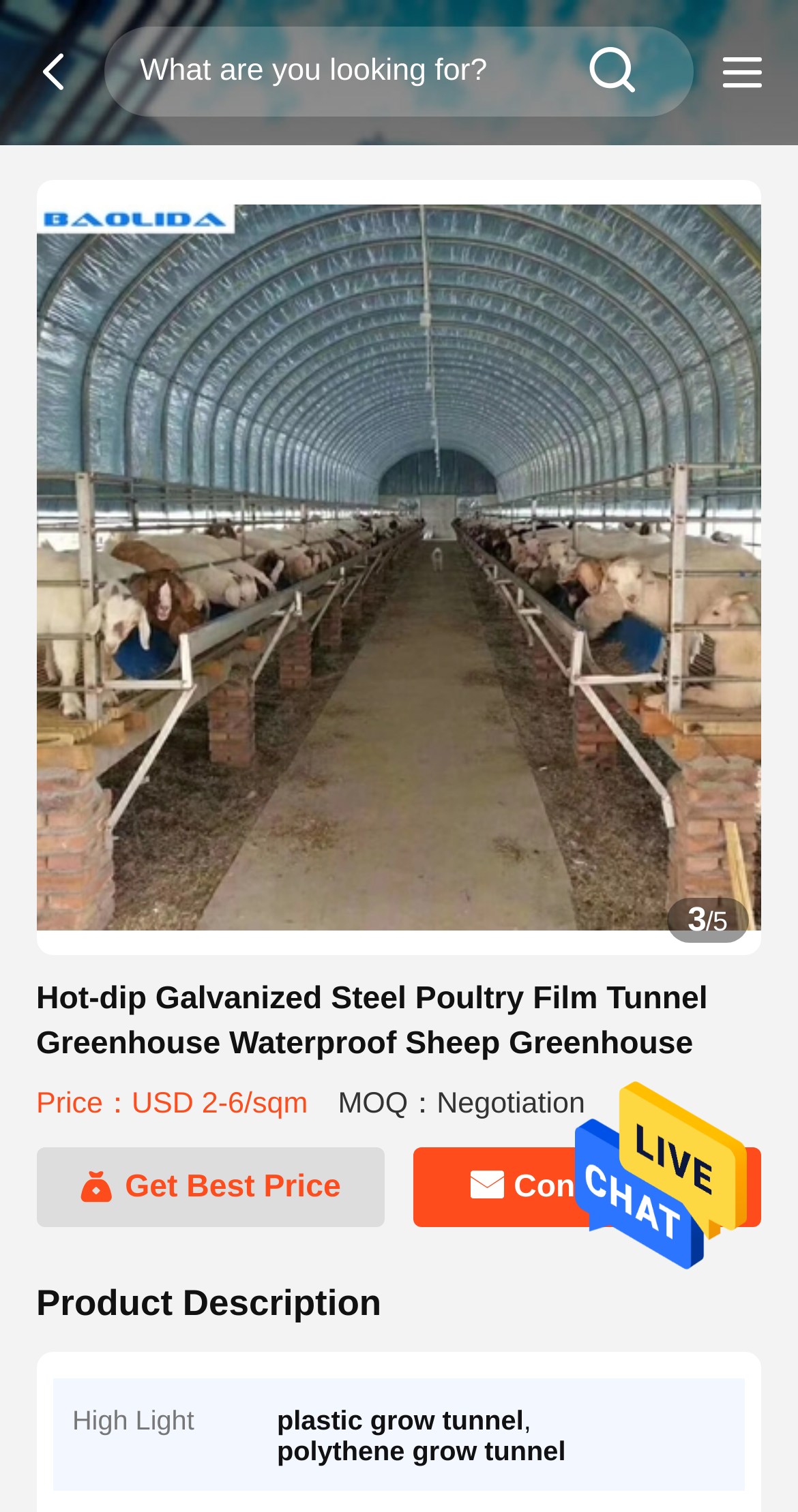Extract the bounding box coordinates of the UI element described by: "parent_node: search btn". The coordinates should include four float numbers ranging from 0 to 1, e.g., [left, top, right, bottom].

[0.034, 0.018, 0.13, 0.078]